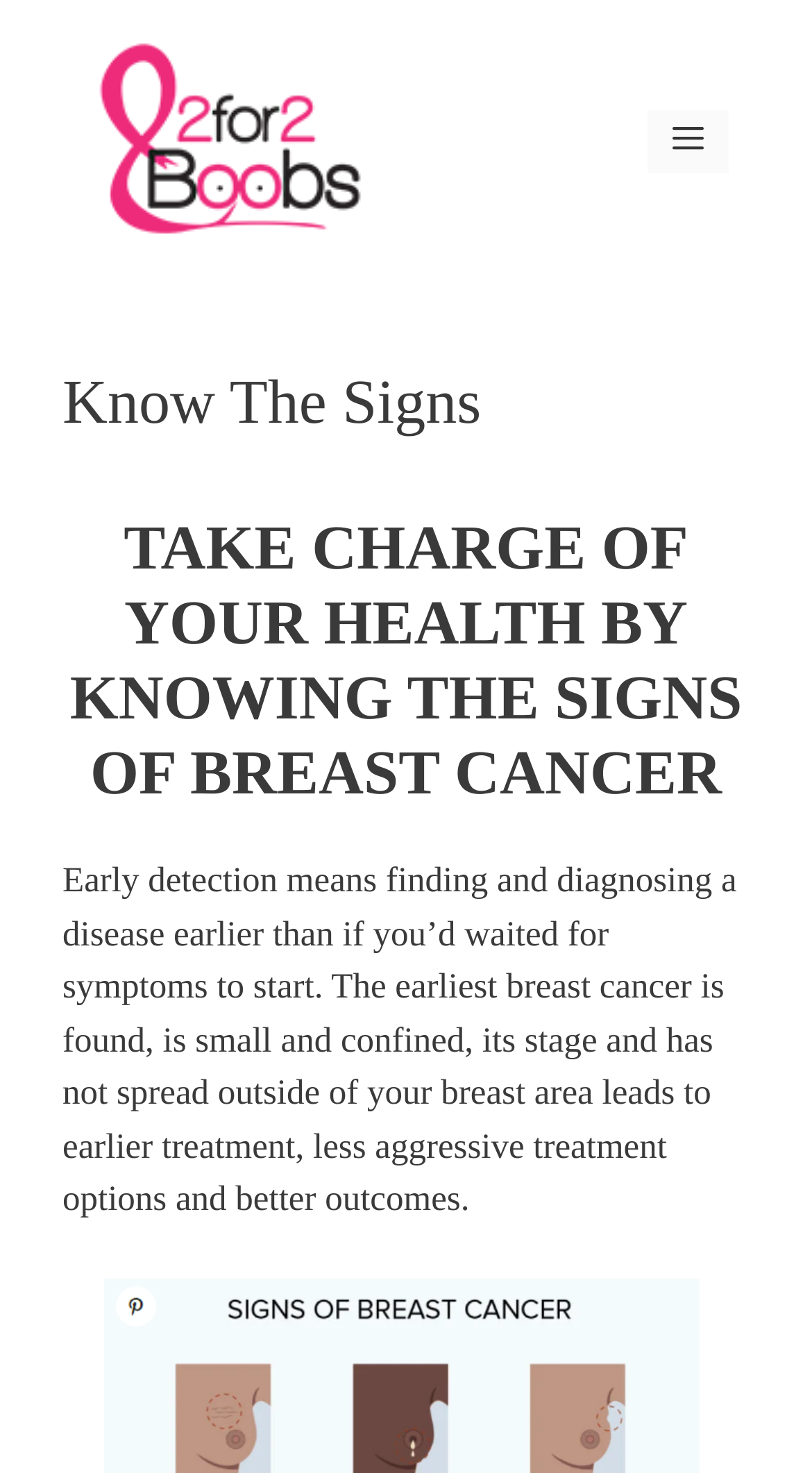What is the title or heading displayed on the webpage?

Know The Signs